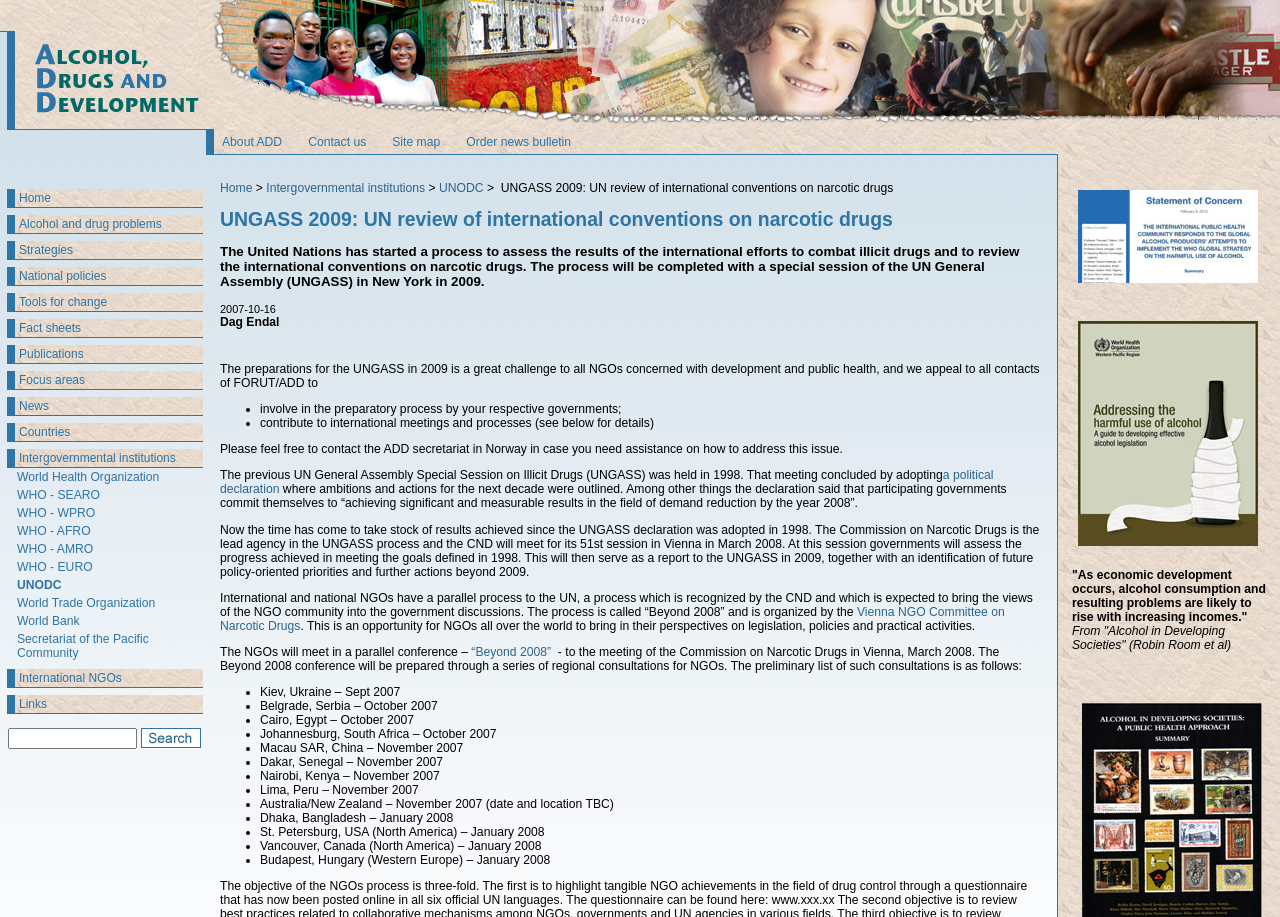Locate the bounding box coordinates of the area that needs to be clicked to fulfill the following instruction: "Submit the form". The coordinates should be in the format of four float numbers between 0 and 1, namely [left, top, right, bottom].

[0.11, 0.794, 0.157, 0.816]